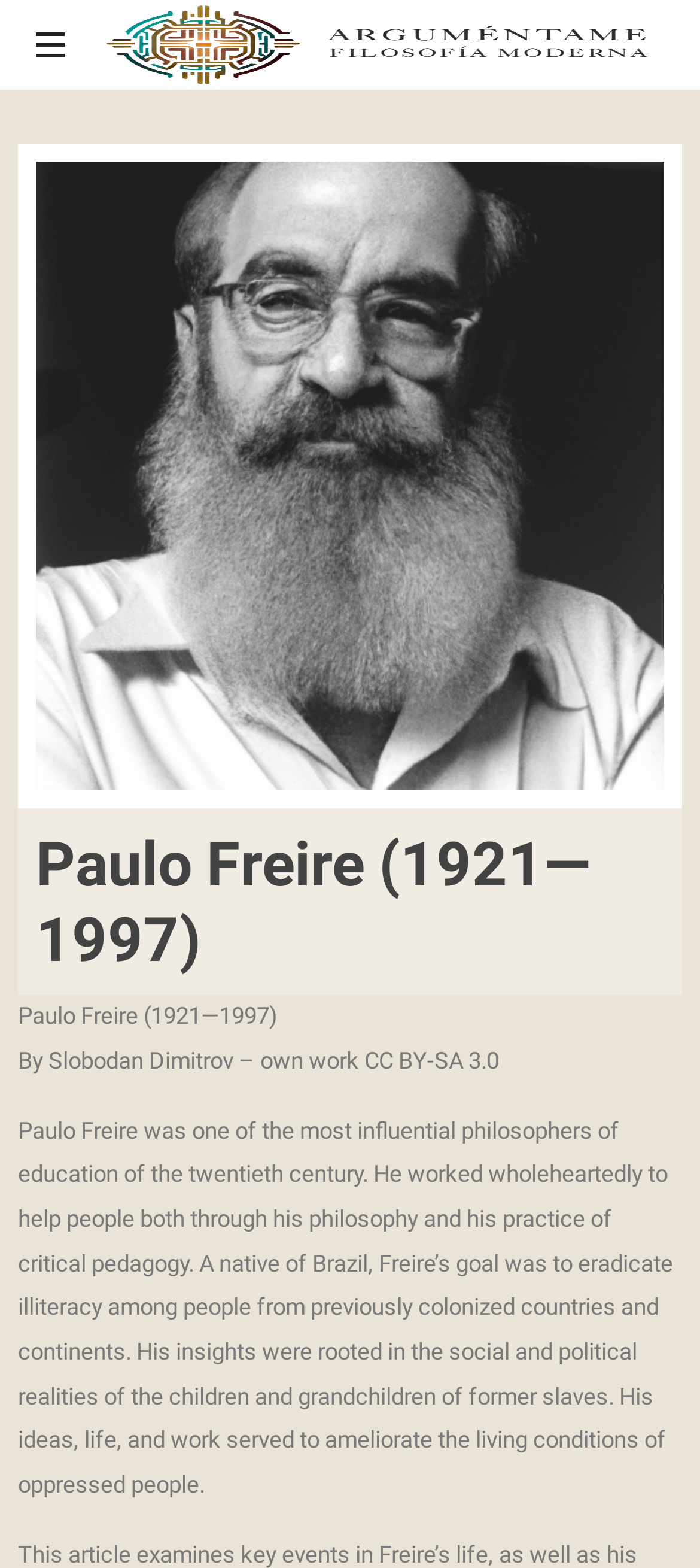Where is Paulo Freire from?
Provide a comprehensive and detailed answer to the question.

According to the webpage, Paulo Freire is a native of Brazil, as stated in the description of his life and work.